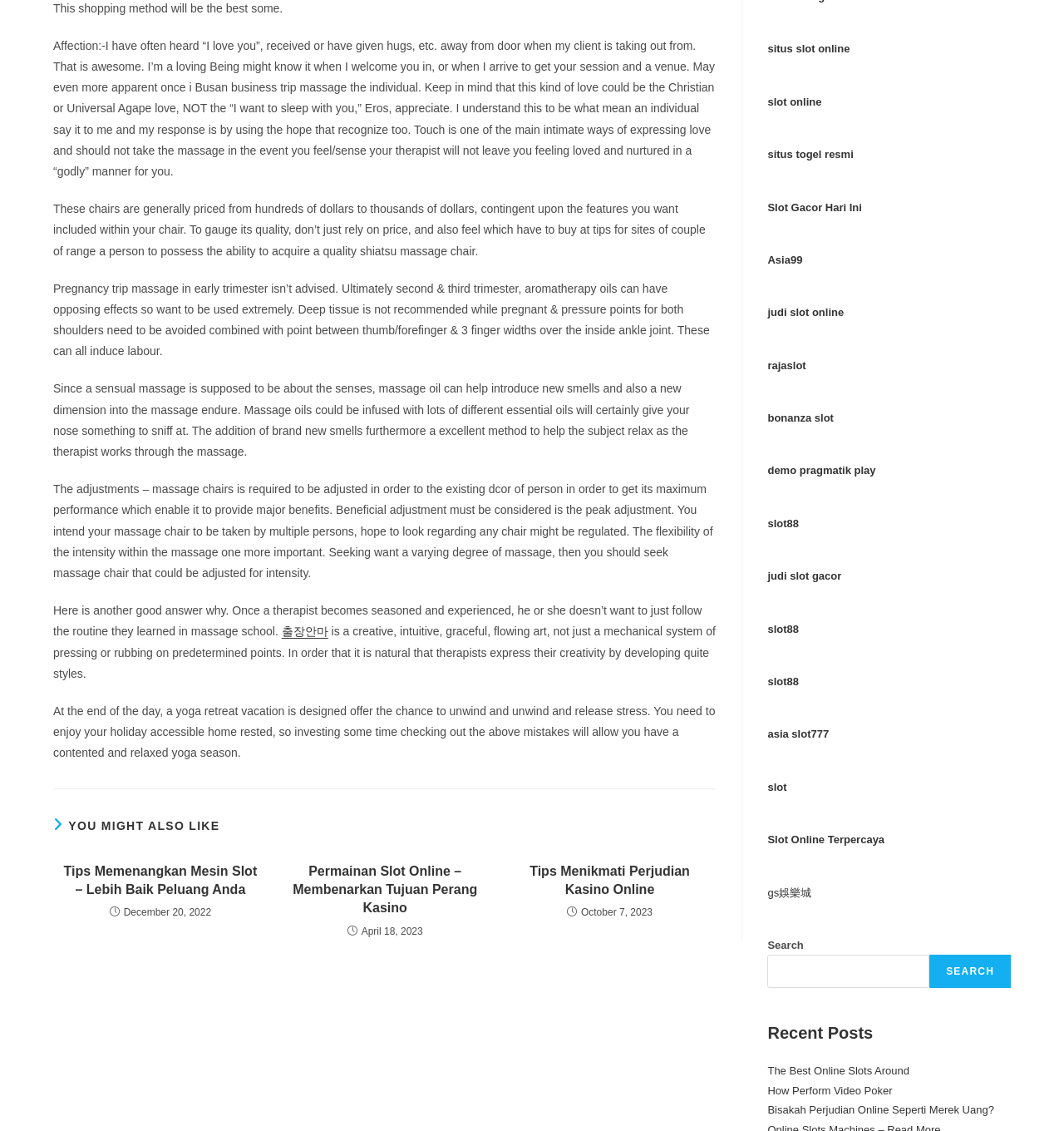Predict the bounding box coordinates for the UI element described as: "parent_node: SEARCH name="s"". The coordinates should be four float numbers between 0 and 1, presented as [left, top, right, bottom].

[0.721, 0.844, 0.874, 0.874]